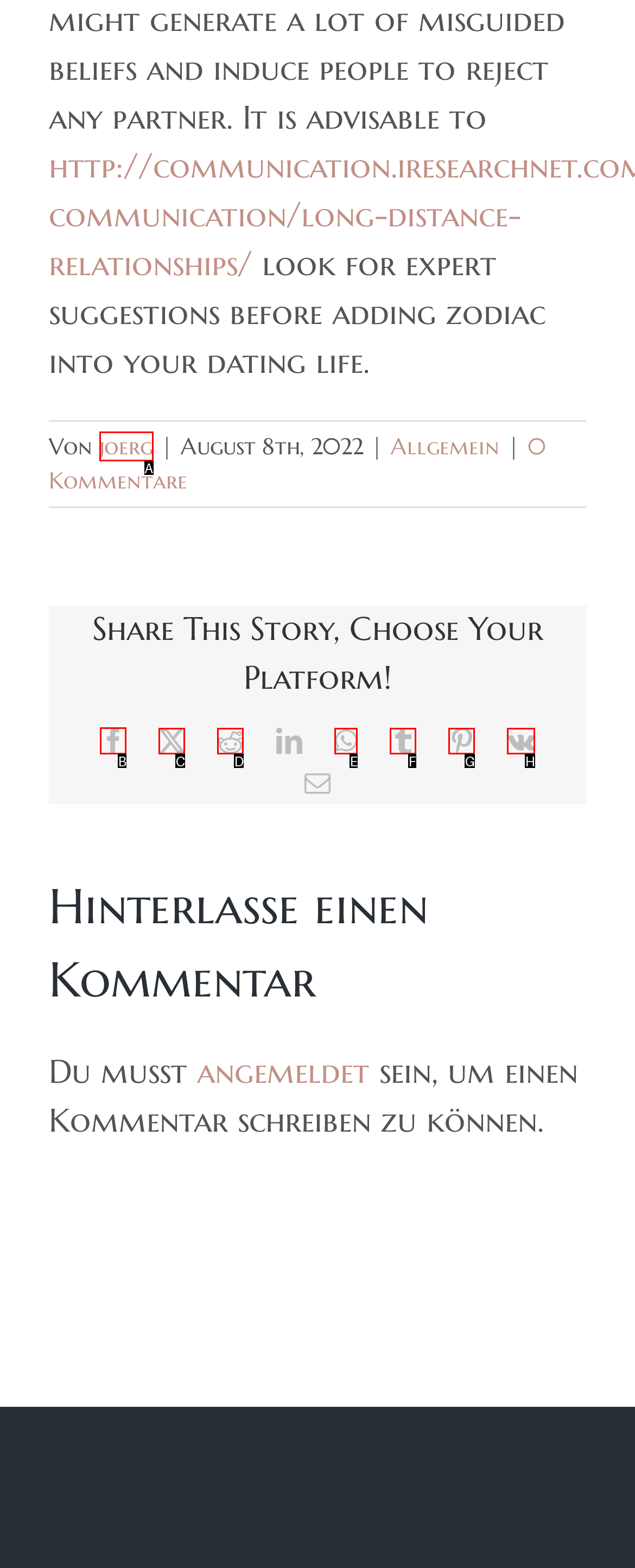Please indicate which HTML element to click in order to fulfill the following task: Contact the organization Respond with the letter of the chosen option.

None